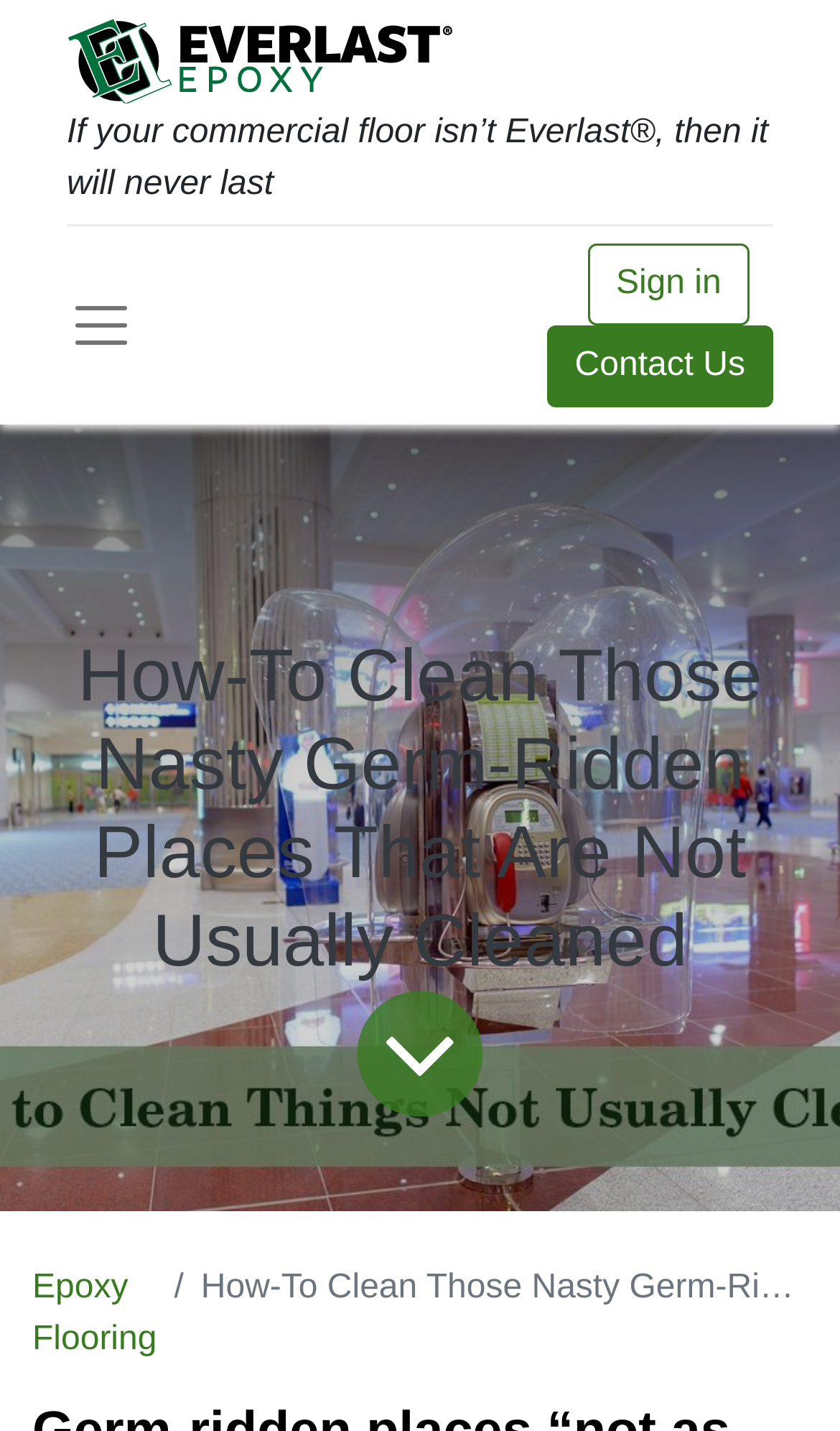From the webpage screenshot, predict the bounding box of the UI element that matches this description: "Epoxy Flooring".

[0.038, 0.887, 0.187, 0.949]